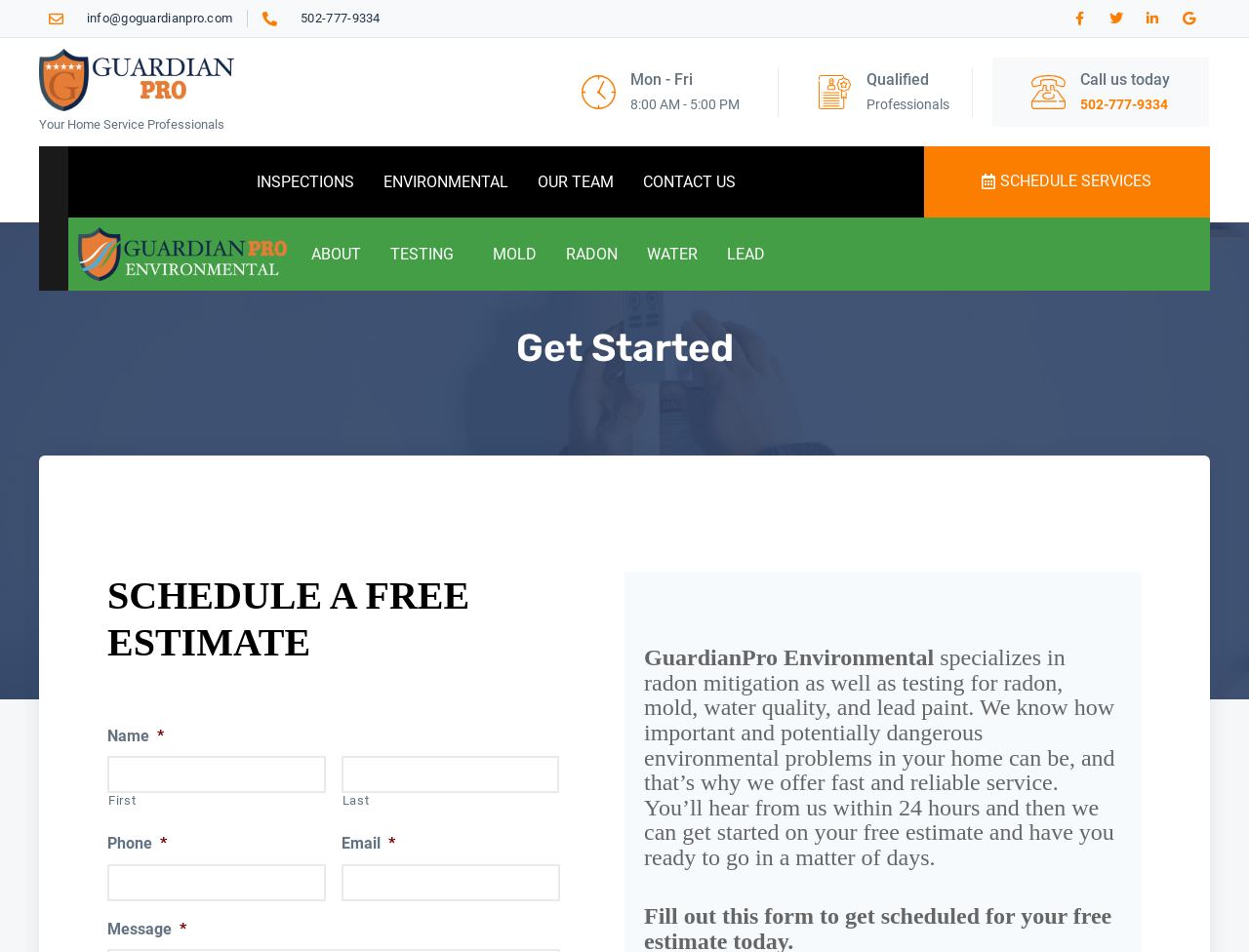Using details from the image, please answer the following question comprehensively:
What is the purpose of the form on the webpage?

I inferred this by looking at the heading above the form, which says 'SCHEDULE A FREE ESTIMATE', and the fields in the form, which ask for the user's name, phone number, email, and message.